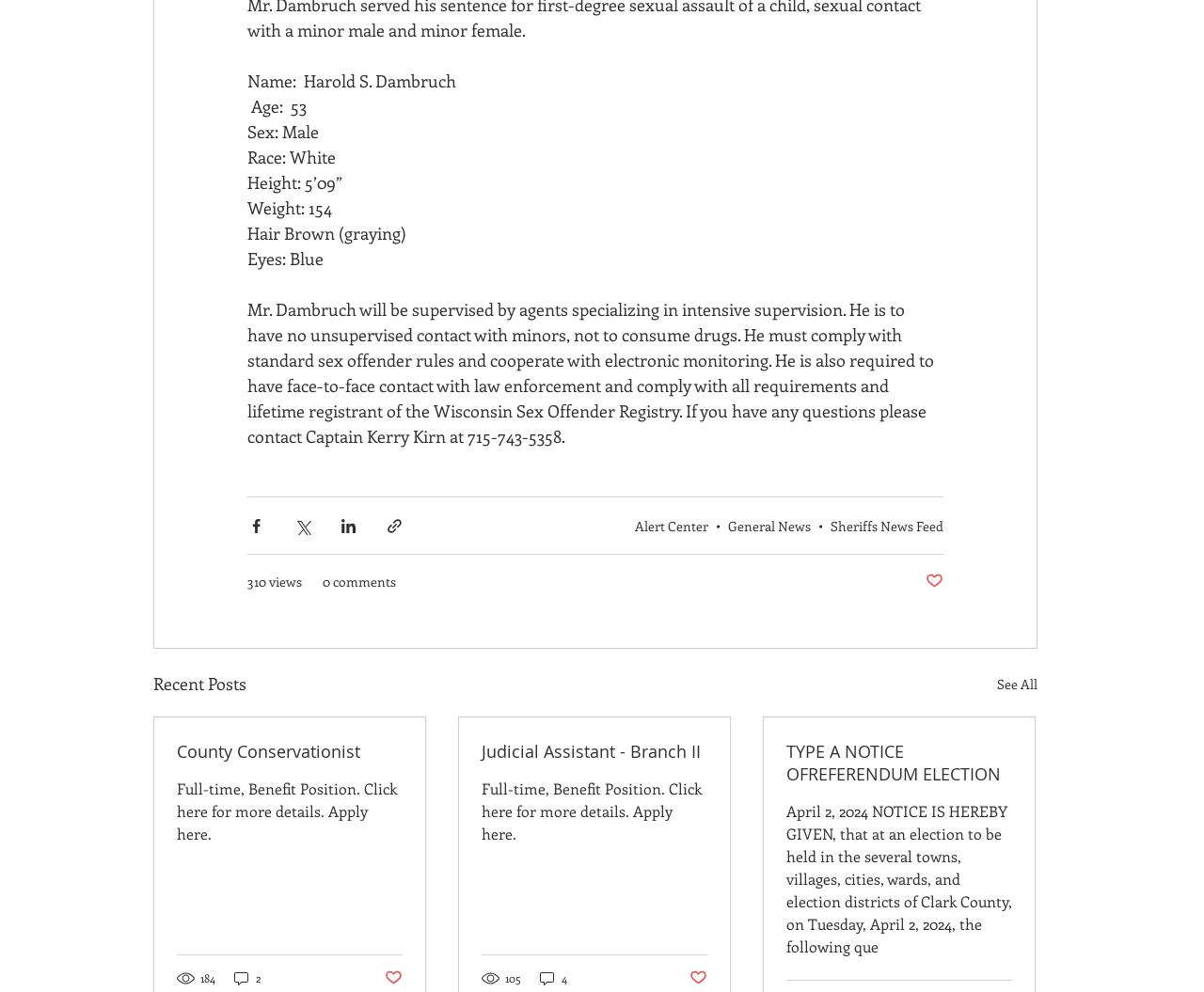What is the height of the person?
Can you provide an in-depth and detailed response to the question?

The webpage lists the person's physical characteristics, including their height, which is specified as 5 feet 9 inches.